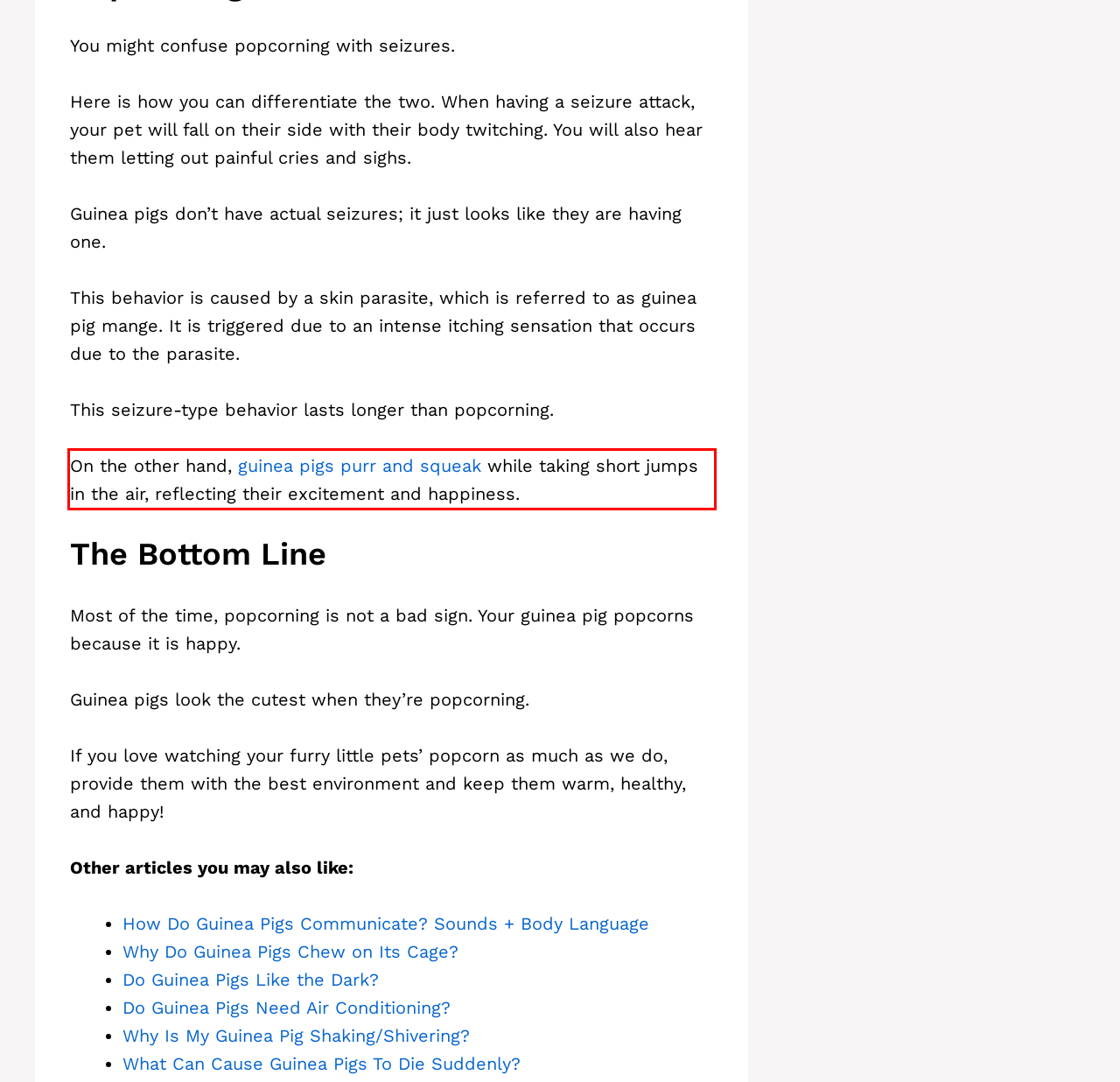Examine the webpage screenshot, find the red bounding box, and extract the text content within this marked area.

On the other hand, guinea pigs purr and squeak while taking short jumps in the air, reflecting their excitement and happiness.